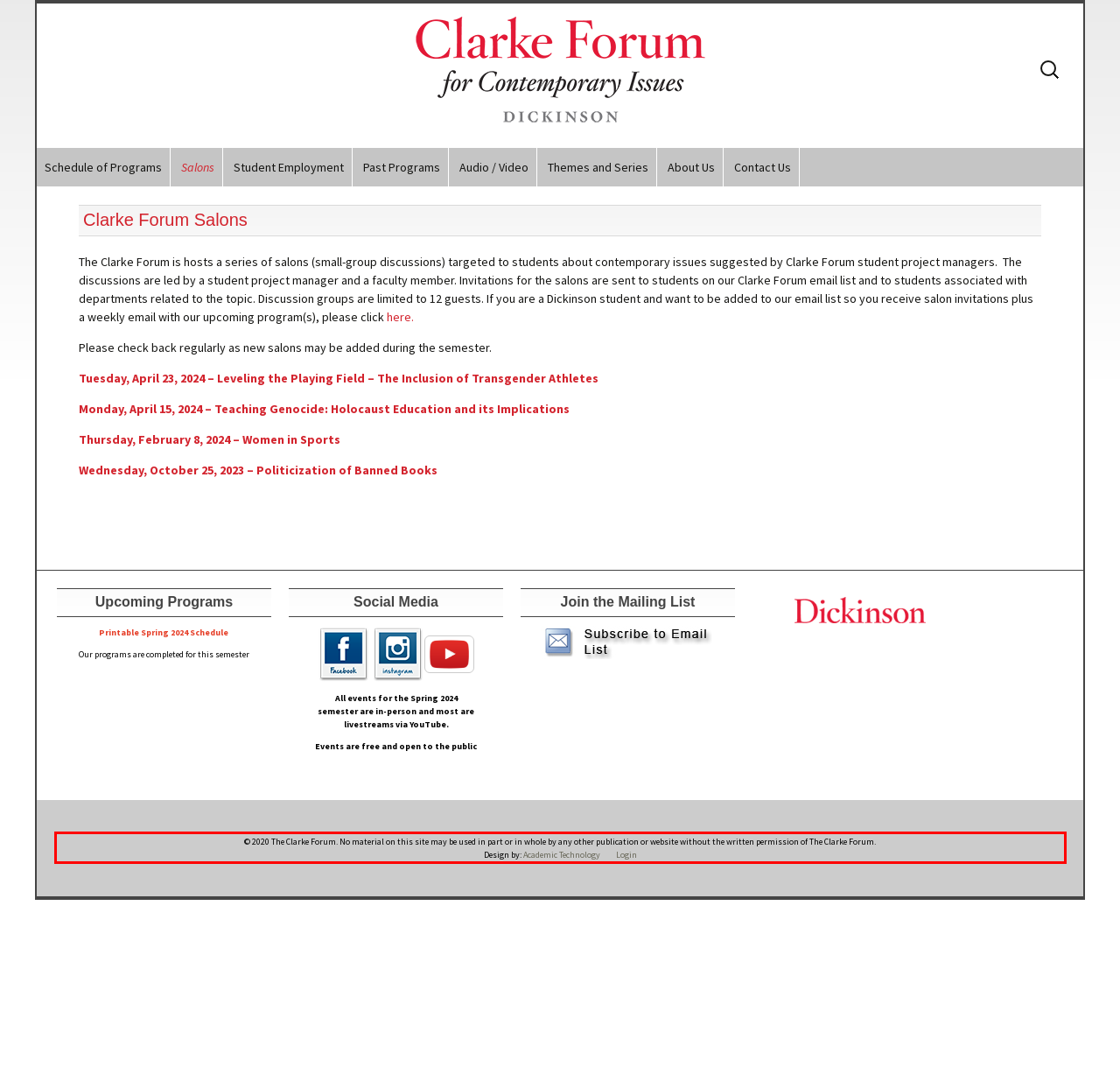You are given a webpage screenshot with a red bounding box around a UI element. Extract and generate the text inside this red bounding box.

© 2020 The Clarke Forum. No material on this site may be used in part or in whole by any other publication or website without the written permission of The Clarke Forum. Design by: Academic Technology Login